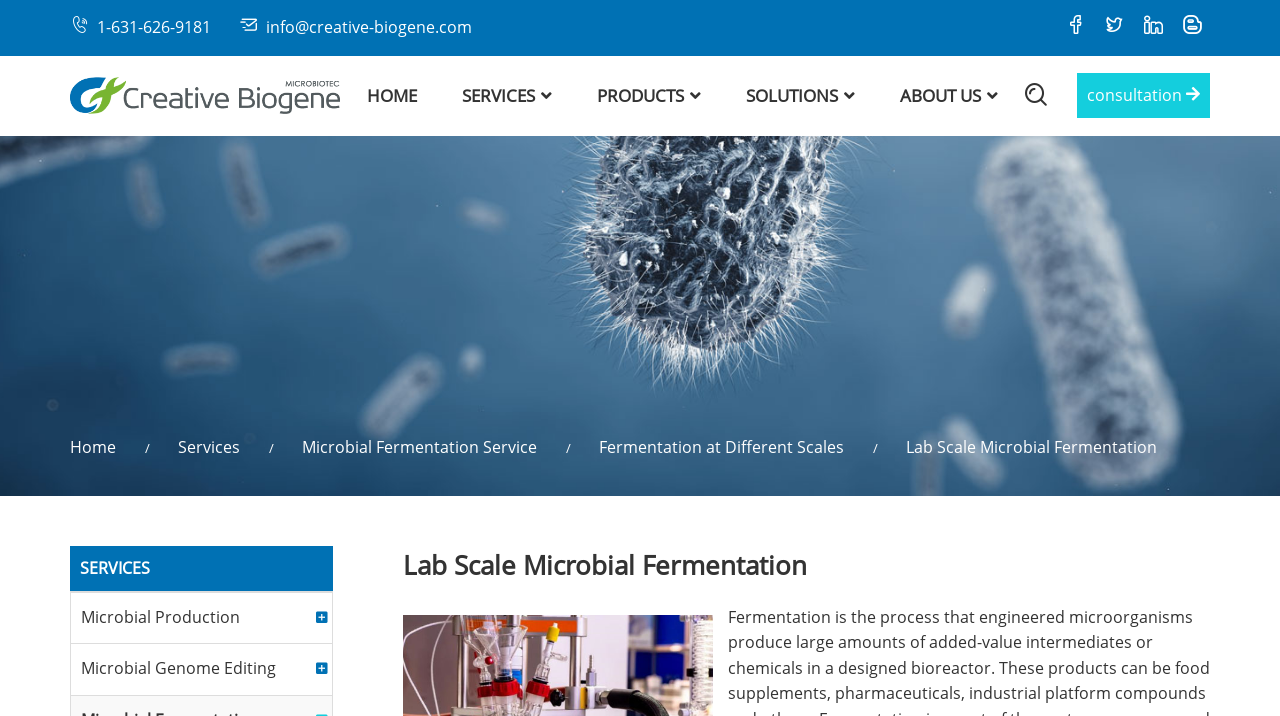Indicate the bounding box coordinates of the element that needs to be clicked to satisfy the following instruction: "call the phone number". The coordinates should be four float numbers between 0 and 1, i.e., [left, top, right, bottom].

[0.07, 0.022, 0.187, 0.053]